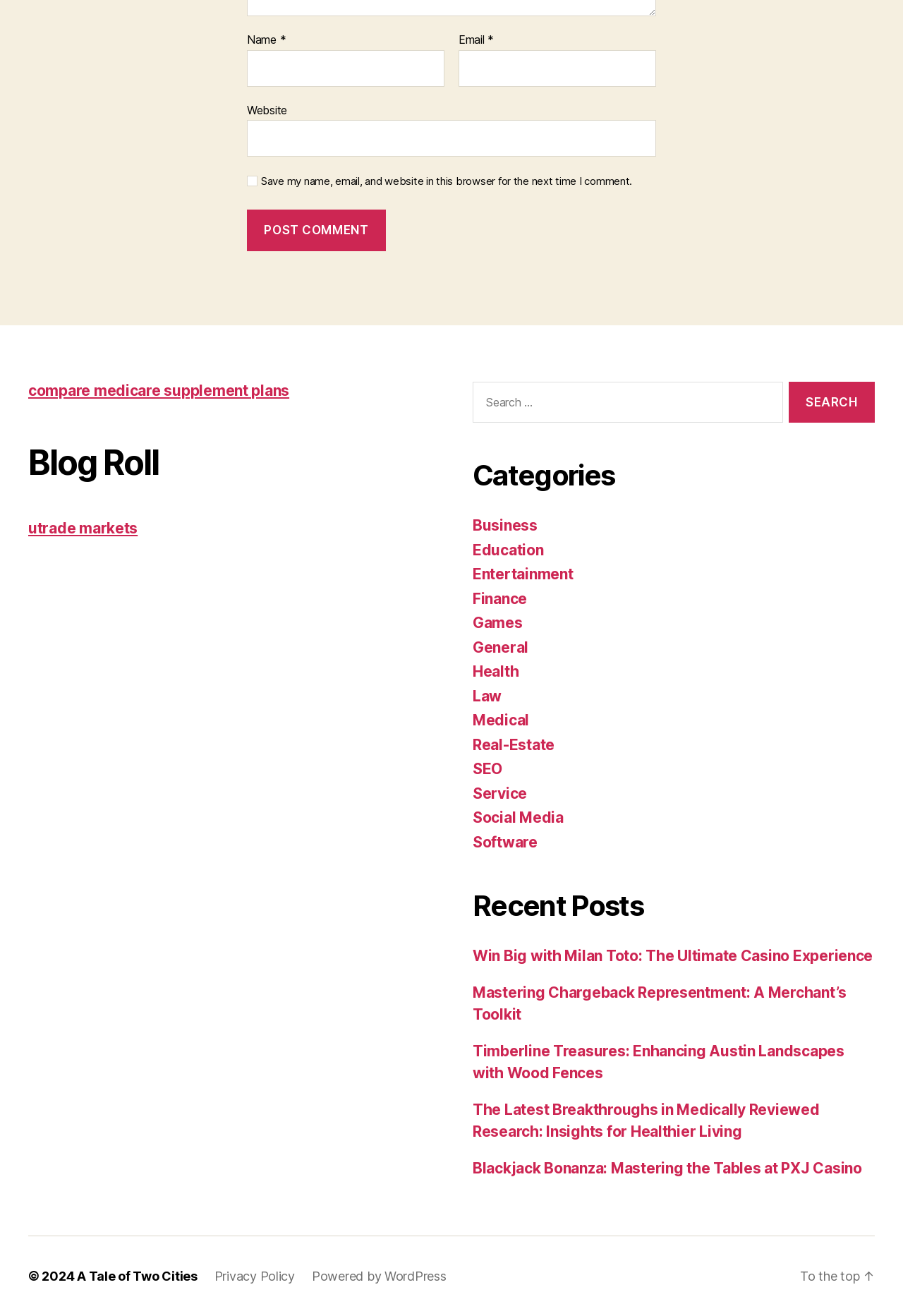Determine the bounding box coordinates (top-left x, top-left y, bottom-right x, bottom-right y) of the UI element described in the following text: parent_node: Website name="url"

[0.273, 0.091, 0.727, 0.119]